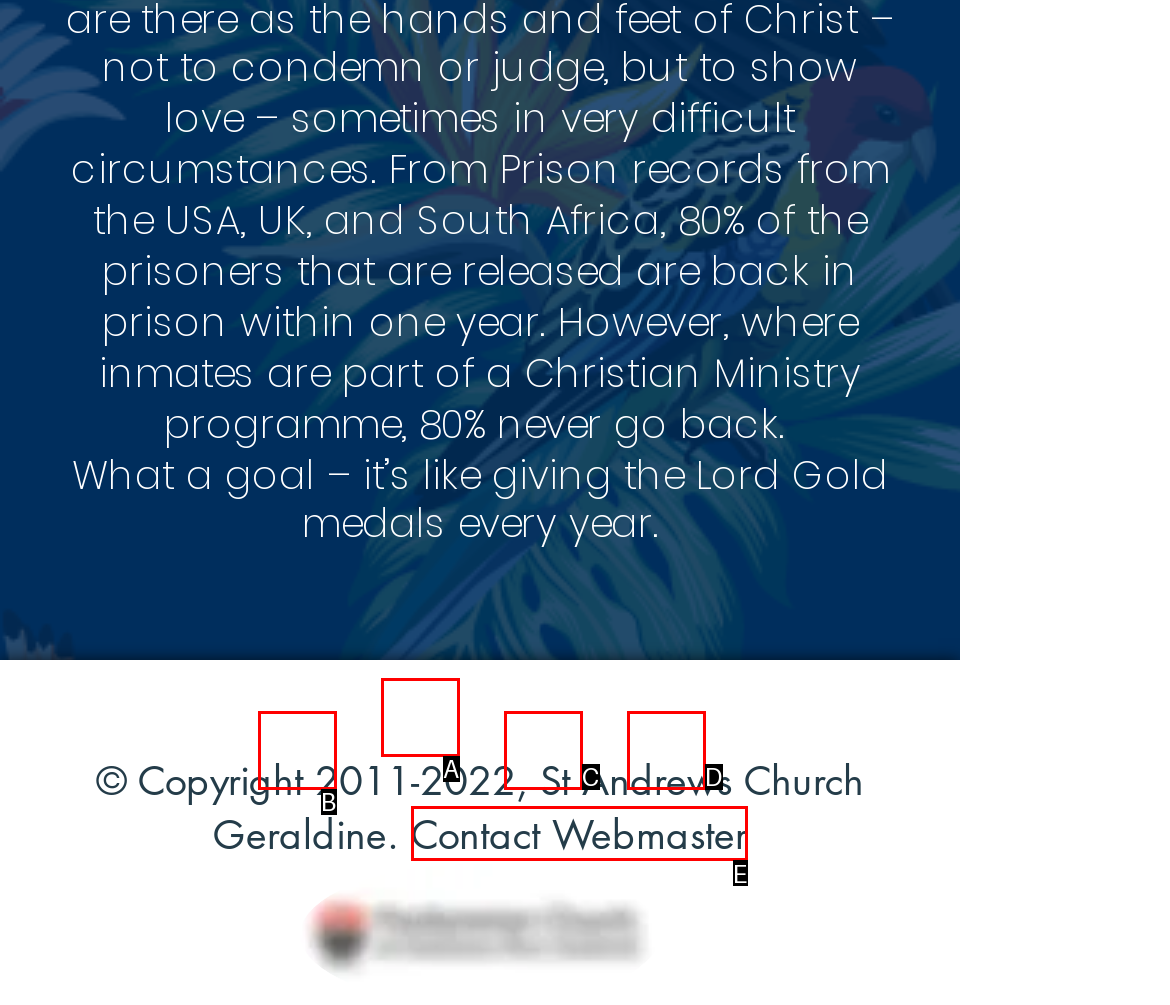Choose the option that matches the following description: Contact Webmaster
Answer with the letter of the correct option.

E